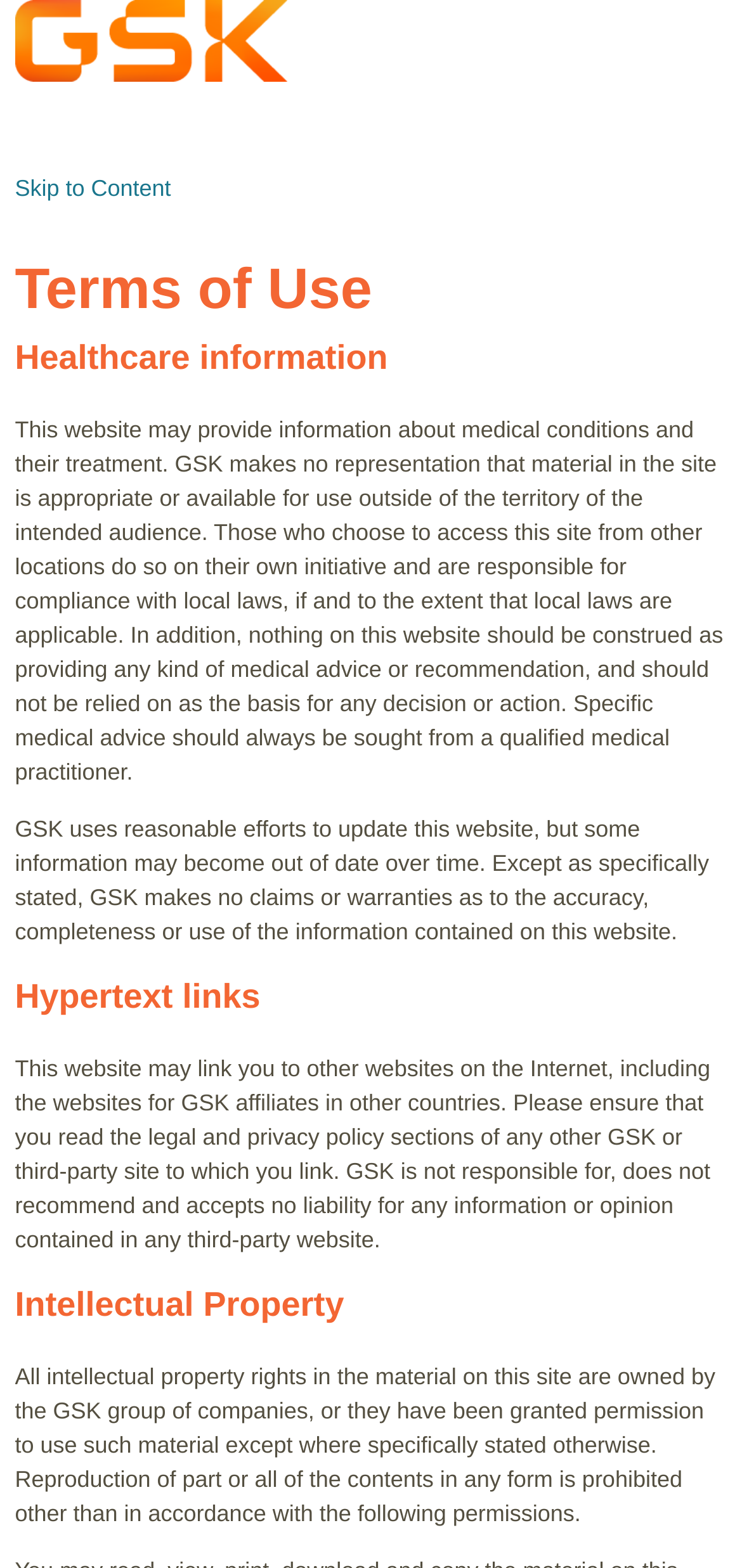Write a detailed summary of the webpage.

The webpage is titled "Terms of Use" and has a prominent heading with the same title at the top. Below the title, there is a link and an image, both positioned on the left side of the page. The link "Skip to Content" is located below the image, also on the left side.

The main content of the page is divided into sections, each with a heading. The first section is "Healthcare information", which is followed by a block of text that explains the website's purpose and limitations. This text is positioned on the left side of the page and spans about half of the page's height.

Below the first section, there are three more sections: "Hypertext links", "Intellectual Property", and an unnamed section. Each section has a heading and a block of text that provides information about the website's policies and disclaimers. The text in these sections is positioned on the left side of the page and varies in length.

Throughout the page, the headings and text are arranged in a hierarchical structure, with the most important information at the top and the more detailed information below. The overall layout is organized and easy to follow, with clear headings and concise text.